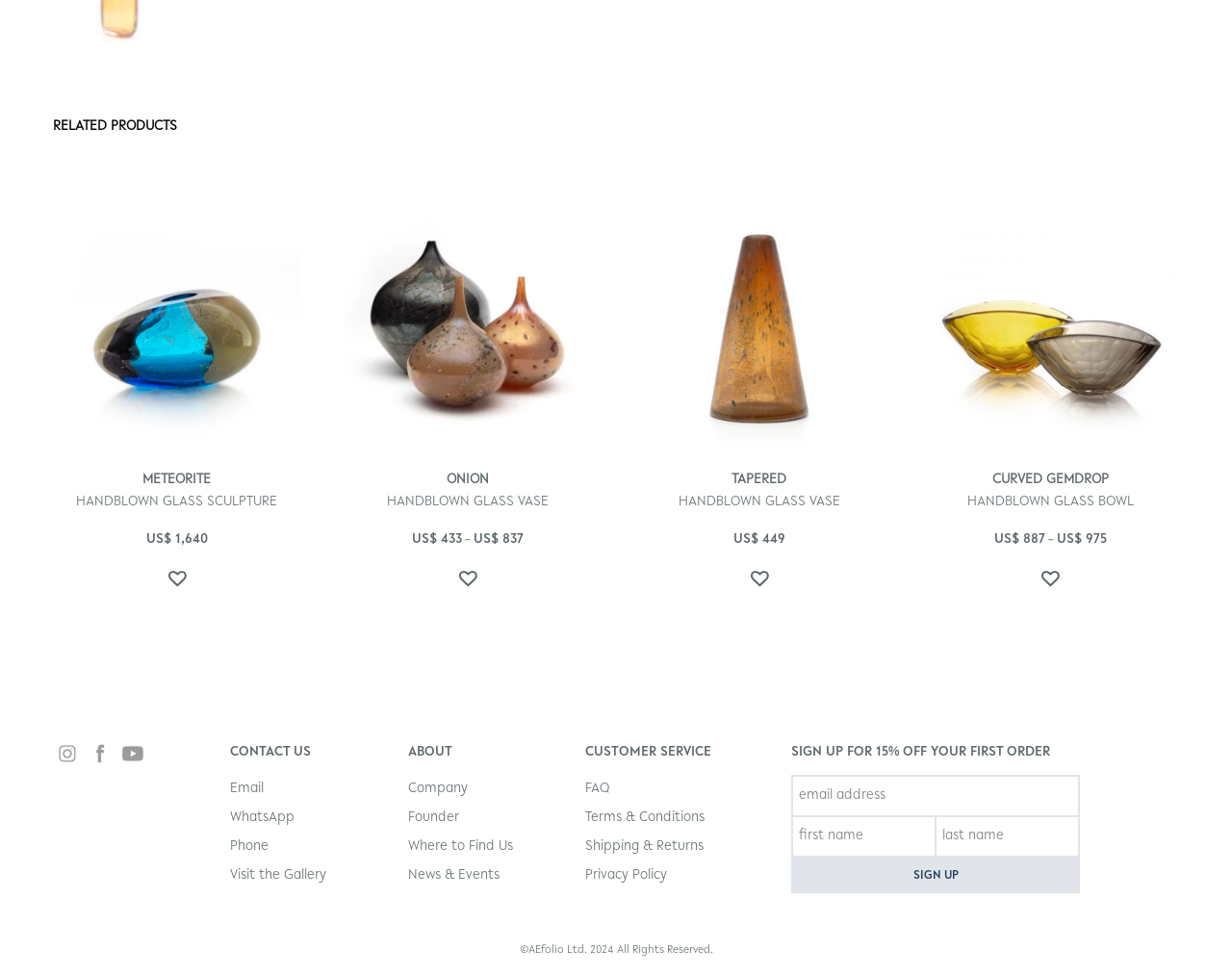Please identify the coordinates of the bounding box for the clickable region that will accomplish this instruction: "Visit 9th Life Hawaii".

None